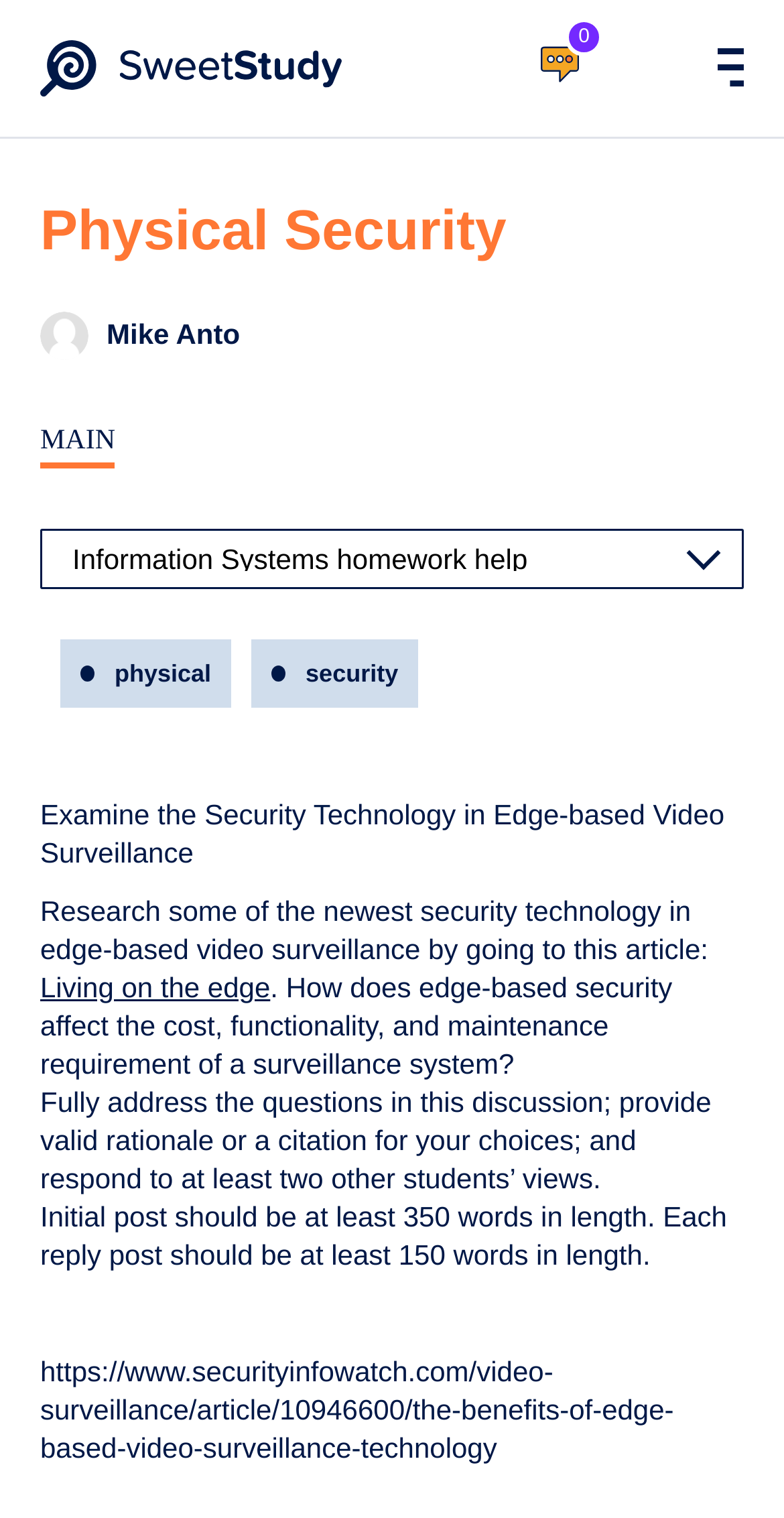How long should the initial post be?
Utilize the image to construct a detailed and well-explained answer.

The length of the initial post can be found at the bottom of the webpage, which states 'Initial post should be at least 350 words in length'.